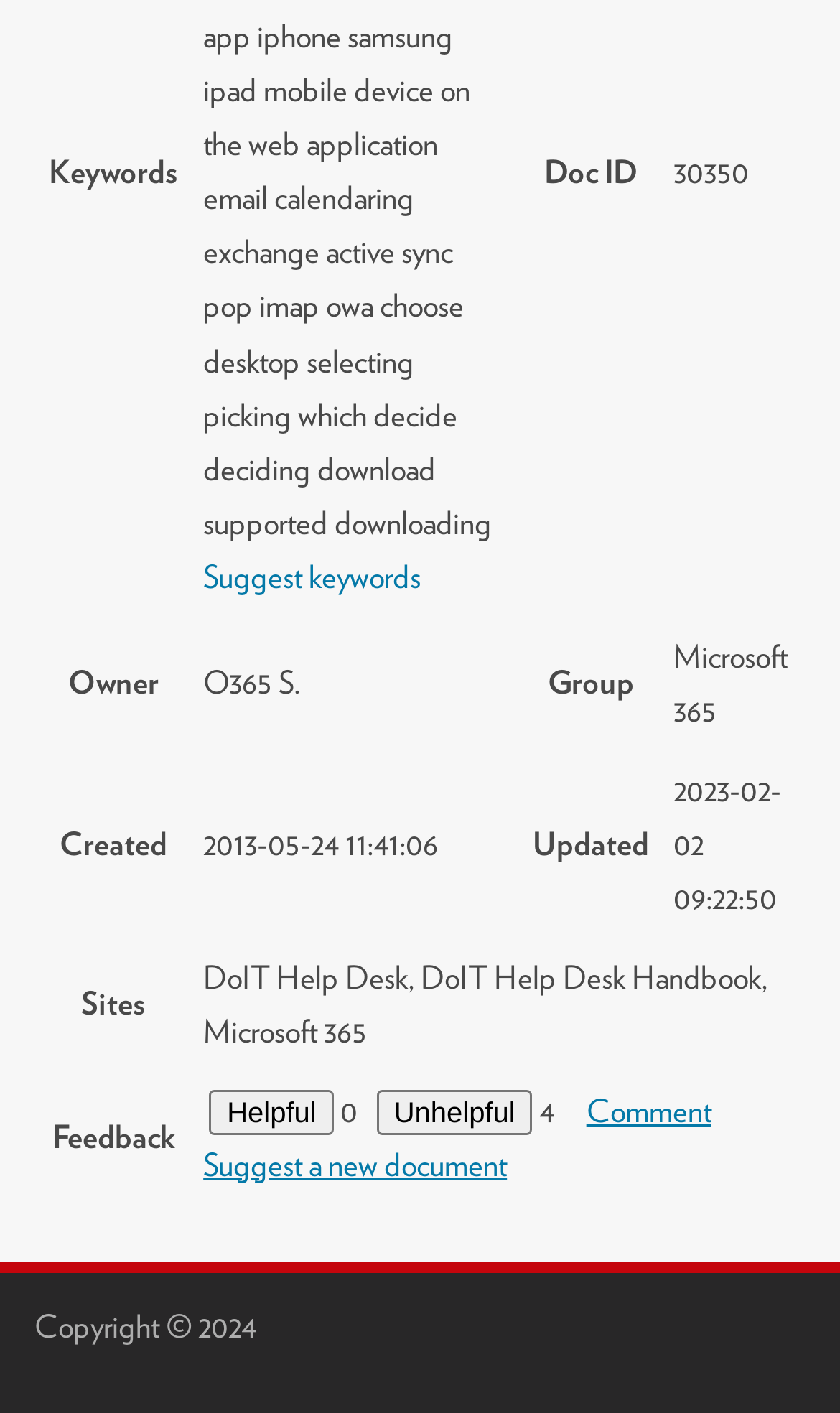What is the copyright year of the webpage?
Please look at the screenshot and answer using one word or phrase.

2024